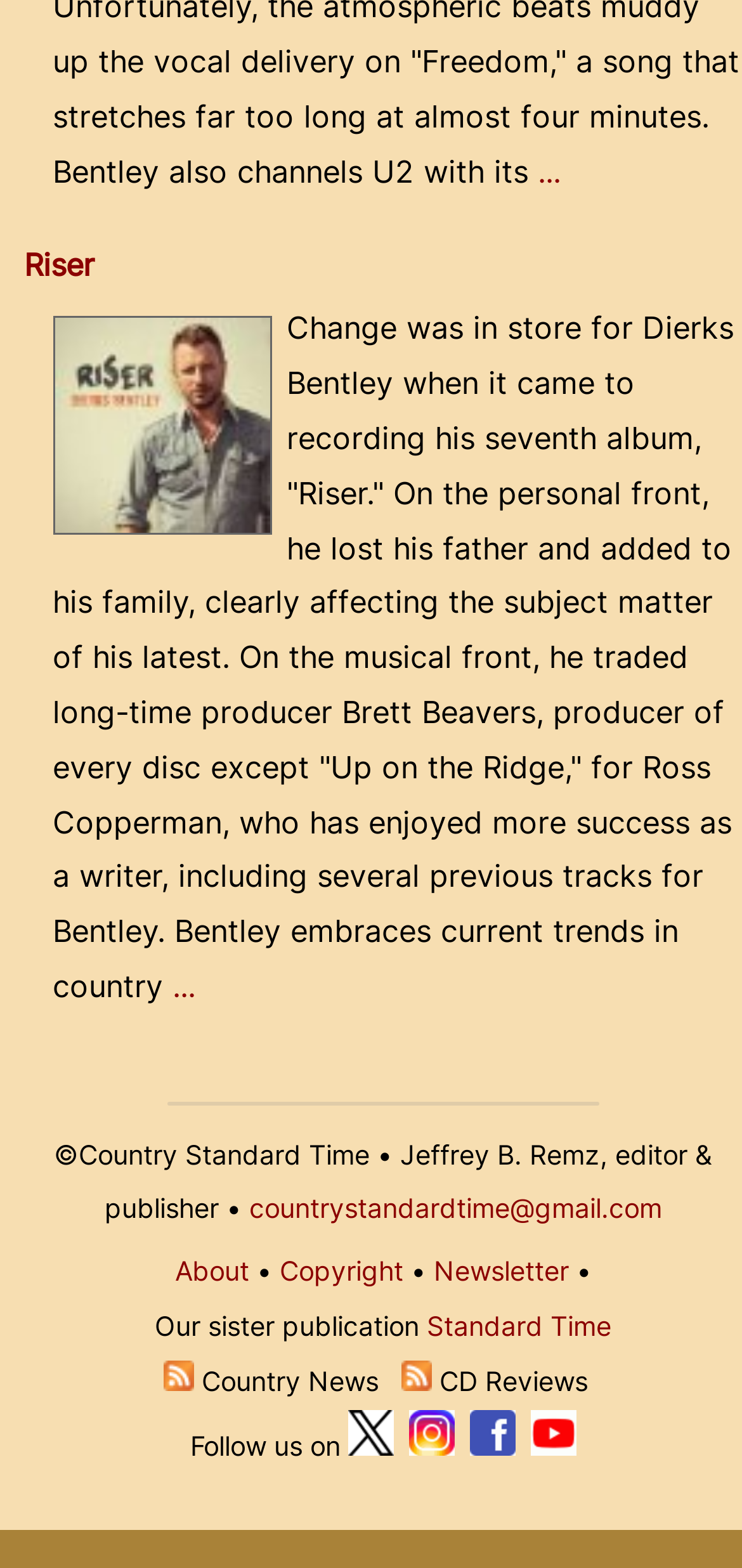Who is the editor and publisher of Country Standard Time?
Make sure to answer the question with a detailed and comprehensive explanation.

The editor and publisher of Country Standard Time is Jeffrey B. Remz, which is mentioned in the StaticText element with ID 75.